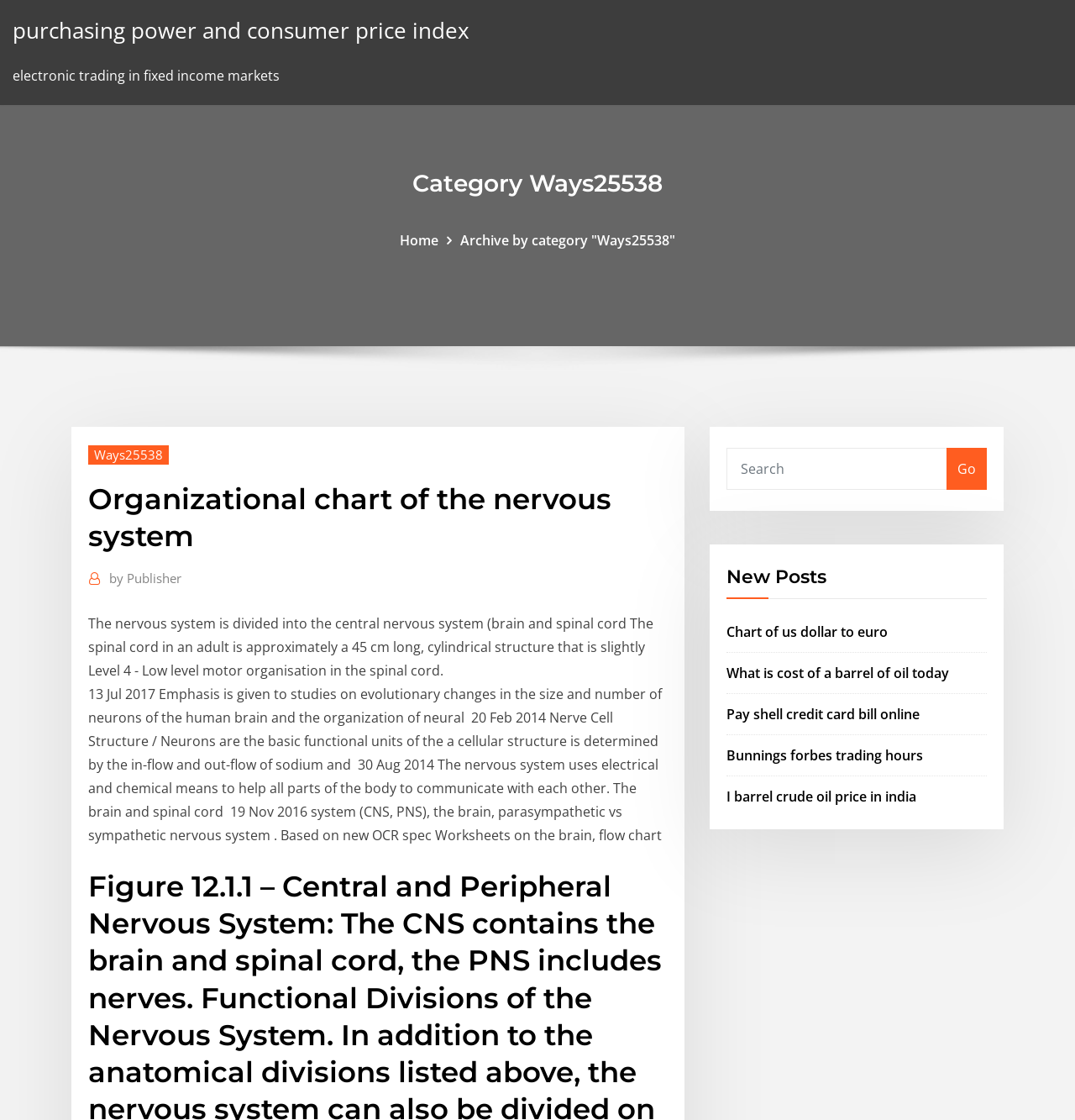Use a single word or phrase to answer the following:
What is the main topic of this webpage?

Nervous system